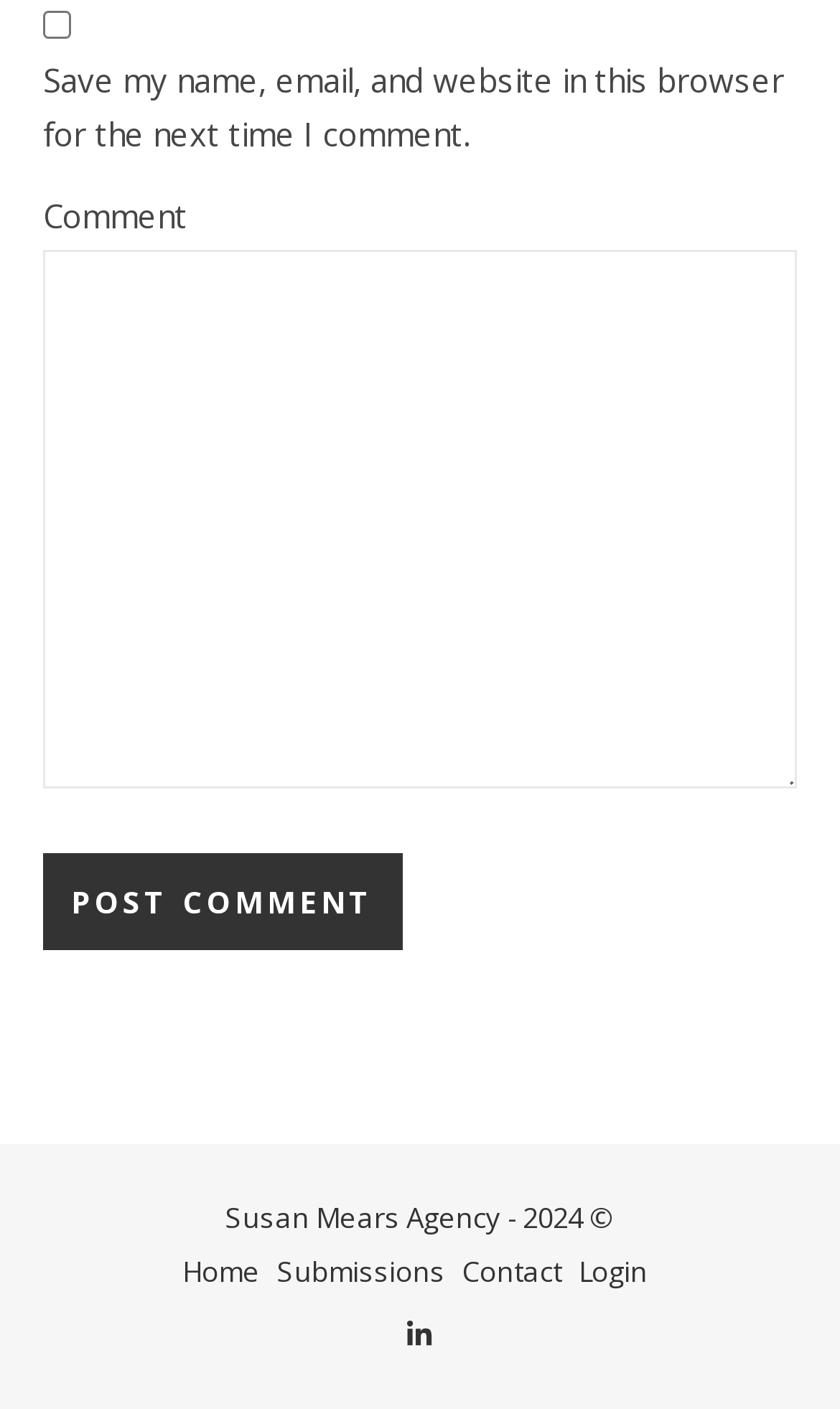Identify the bounding box coordinates of the element that should be clicked to fulfill this task: "Visit the LinkedIn page". The coordinates should be provided as four float numbers between 0 and 1, i.e., [left, top, right, bottom].

[0.485, 0.933, 0.515, 0.961]